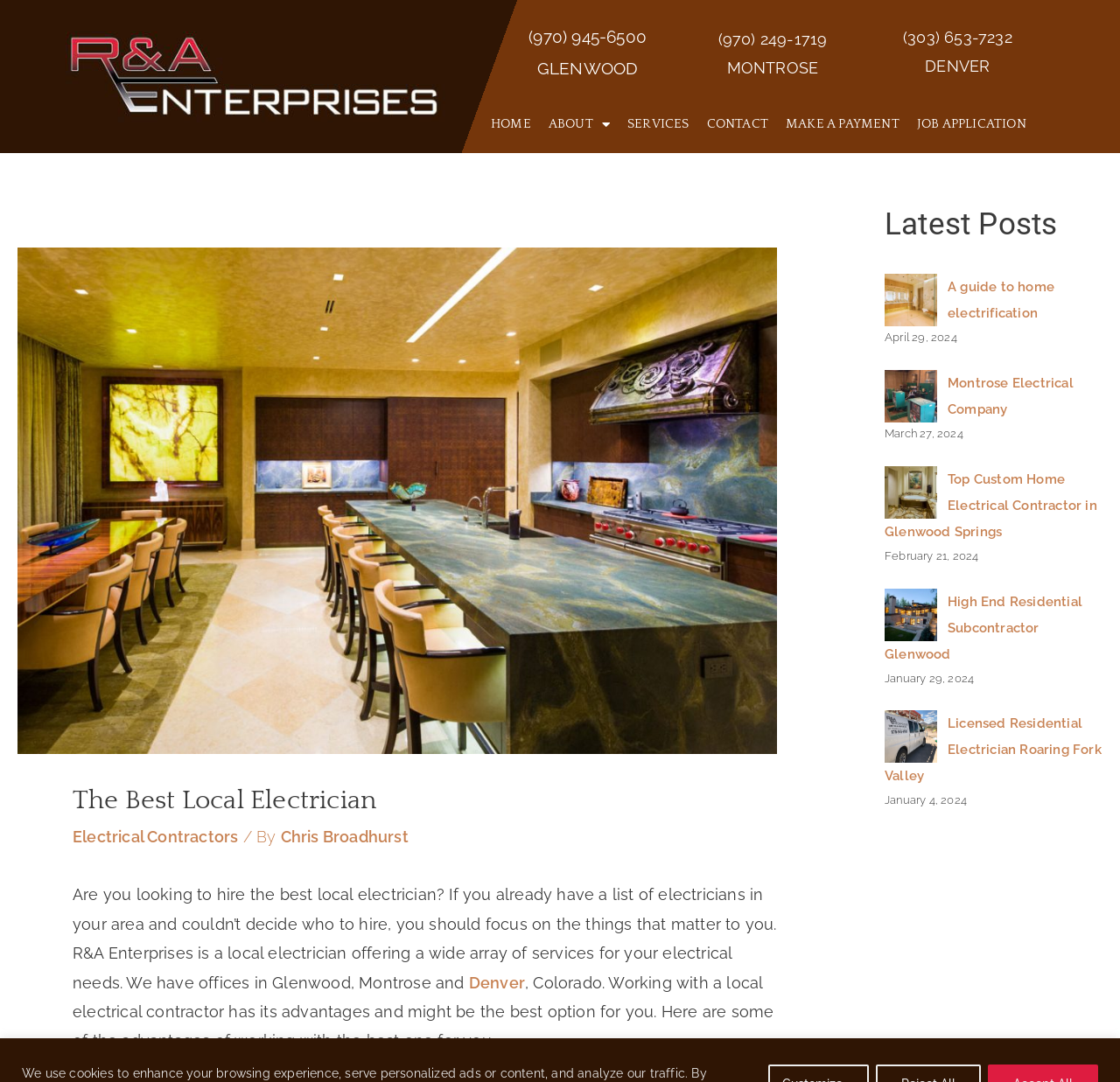Please predict the bounding box coordinates (top-left x, top-left y, bottom-right x, bottom-right y) for the UI element in the screenshot that fits the description: MAKE A PAYMENT

[0.694, 0.096, 0.811, 0.134]